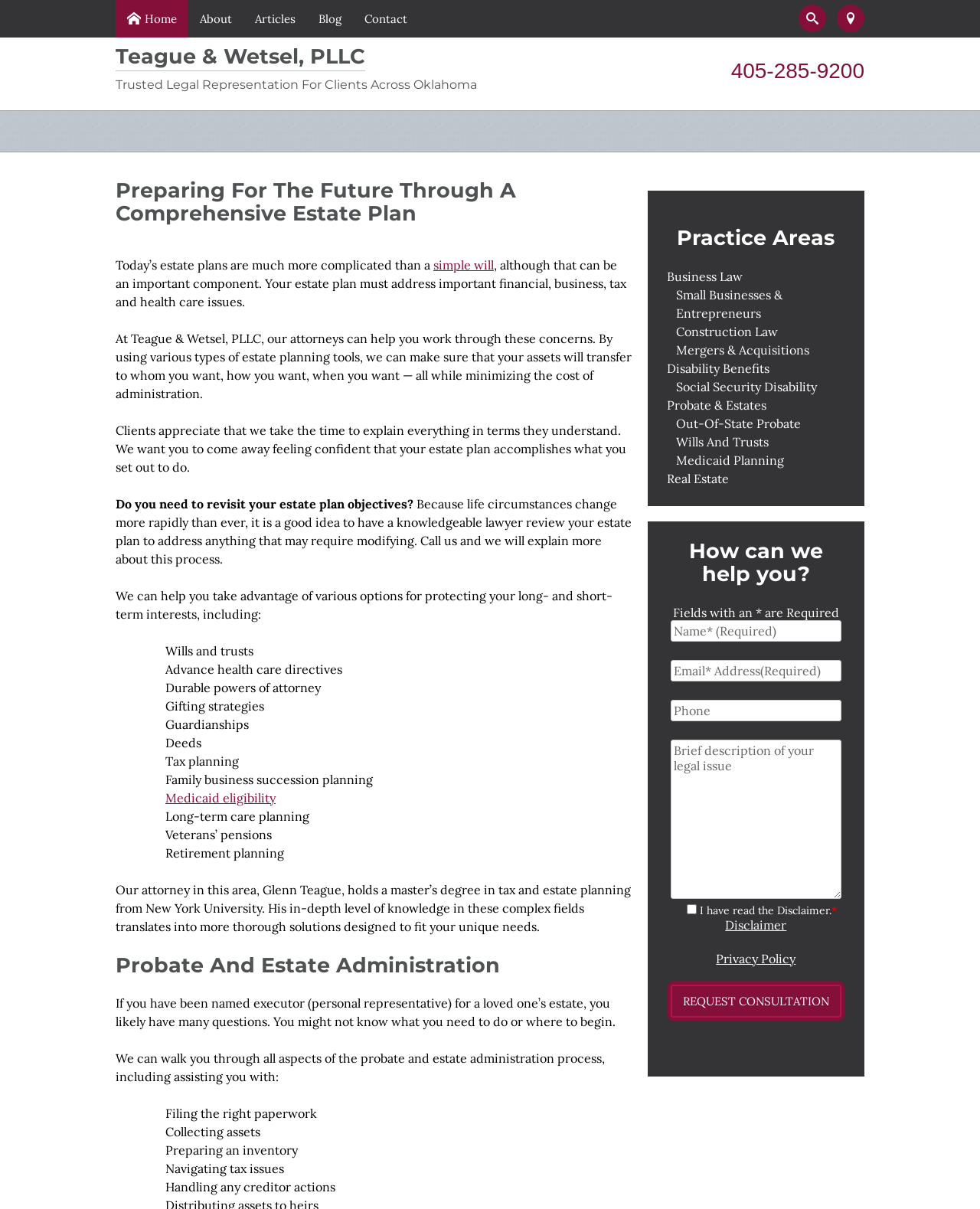Please determine the bounding box coordinates of the element to click in order to execute the following instruction: "Fill in the 'Name*' field". The coordinates should be four float numbers between 0 and 1, specified as [left, top, right, bottom].

[0.684, 0.513, 0.859, 0.531]